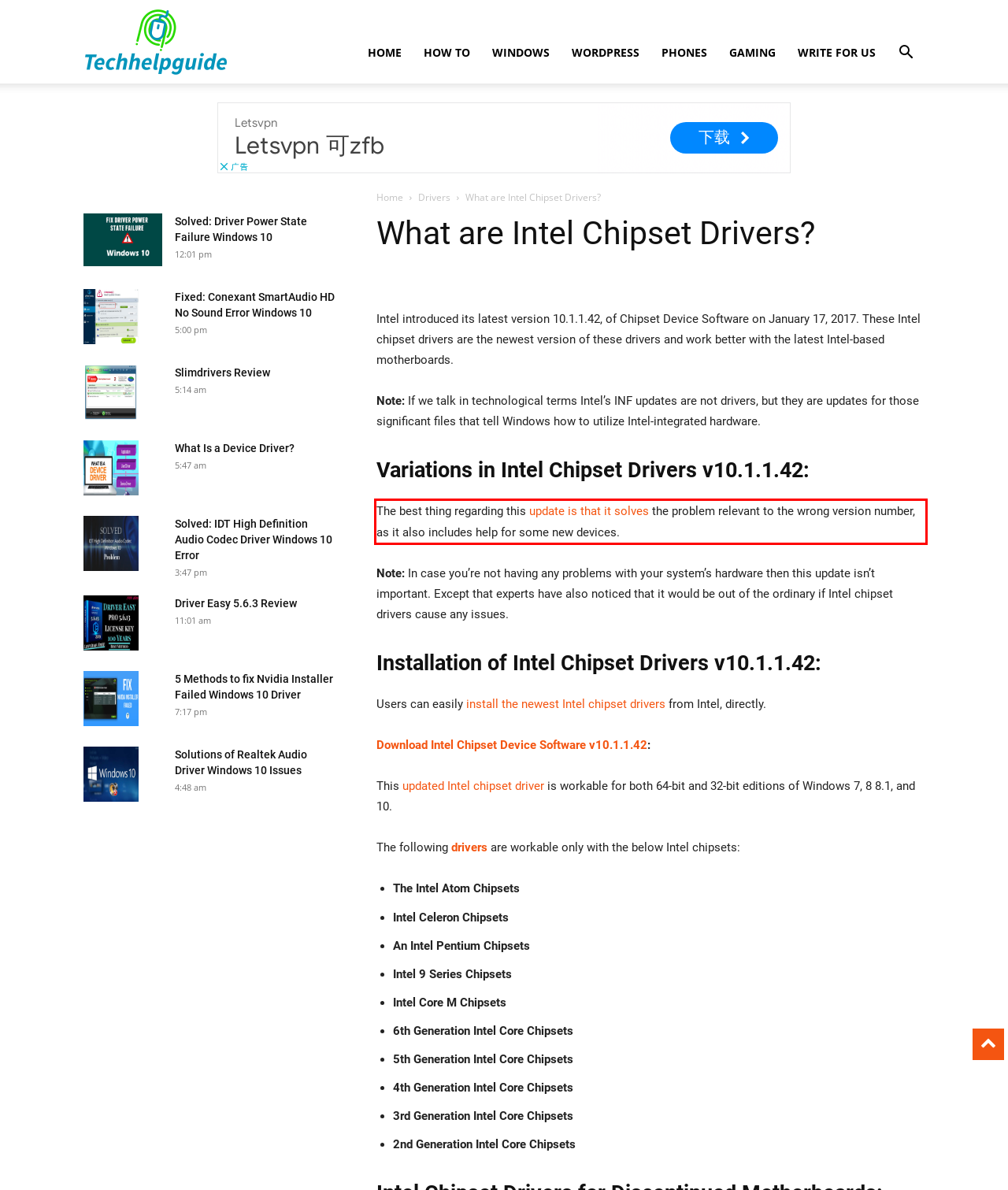With the given screenshot of a webpage, locate the red rectangle bounding box and extract the text content using OCR.

The best thing regarding this update is that it solves the problem relevant to the wrong version number, as it also includes help for some new devices.